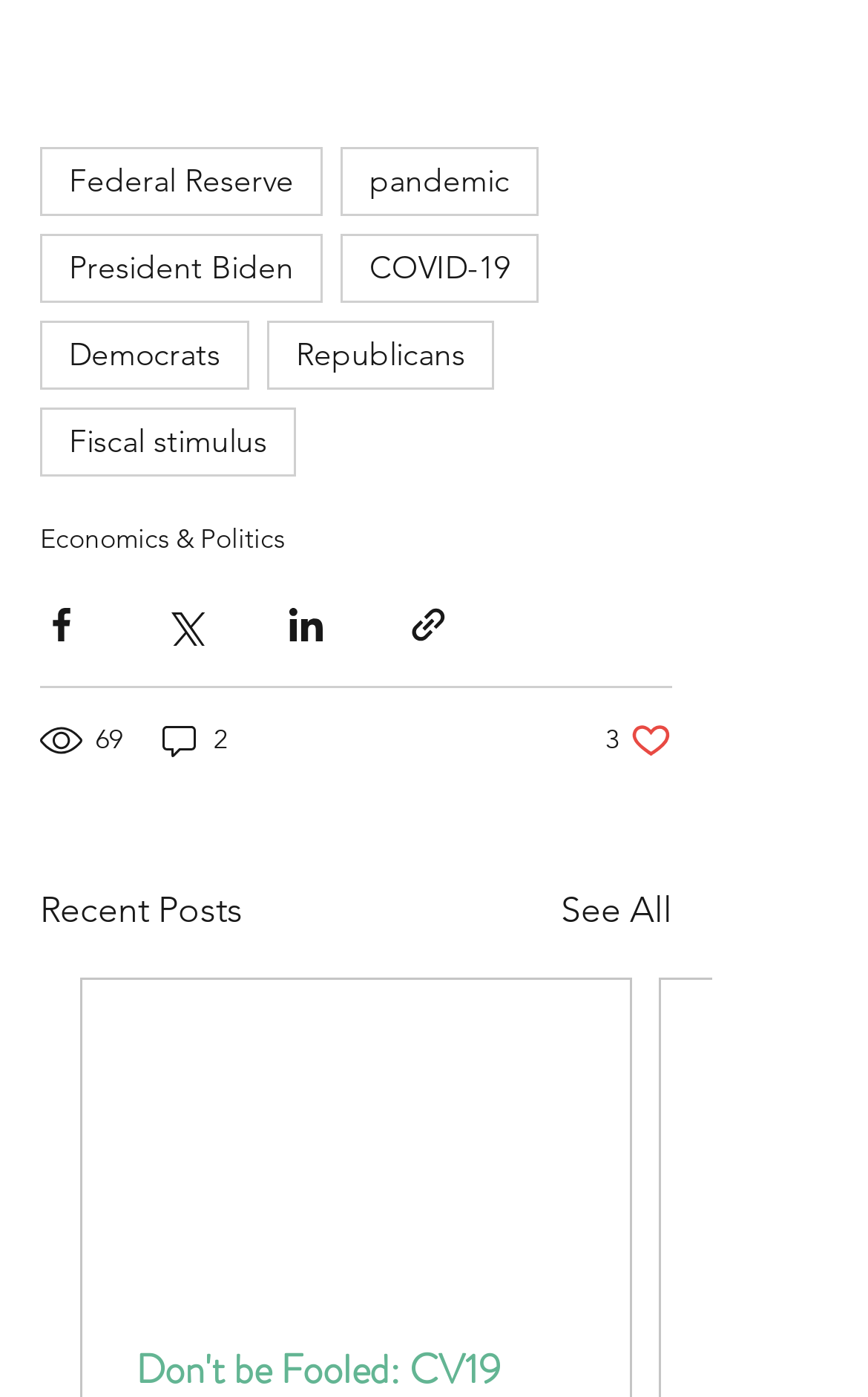Please identify the bounding box coordinates of the clickable area that will allow you to execute the instruction: "Read the post with 2 comments".

[0.182, 0.515, 0.267, 0.545]